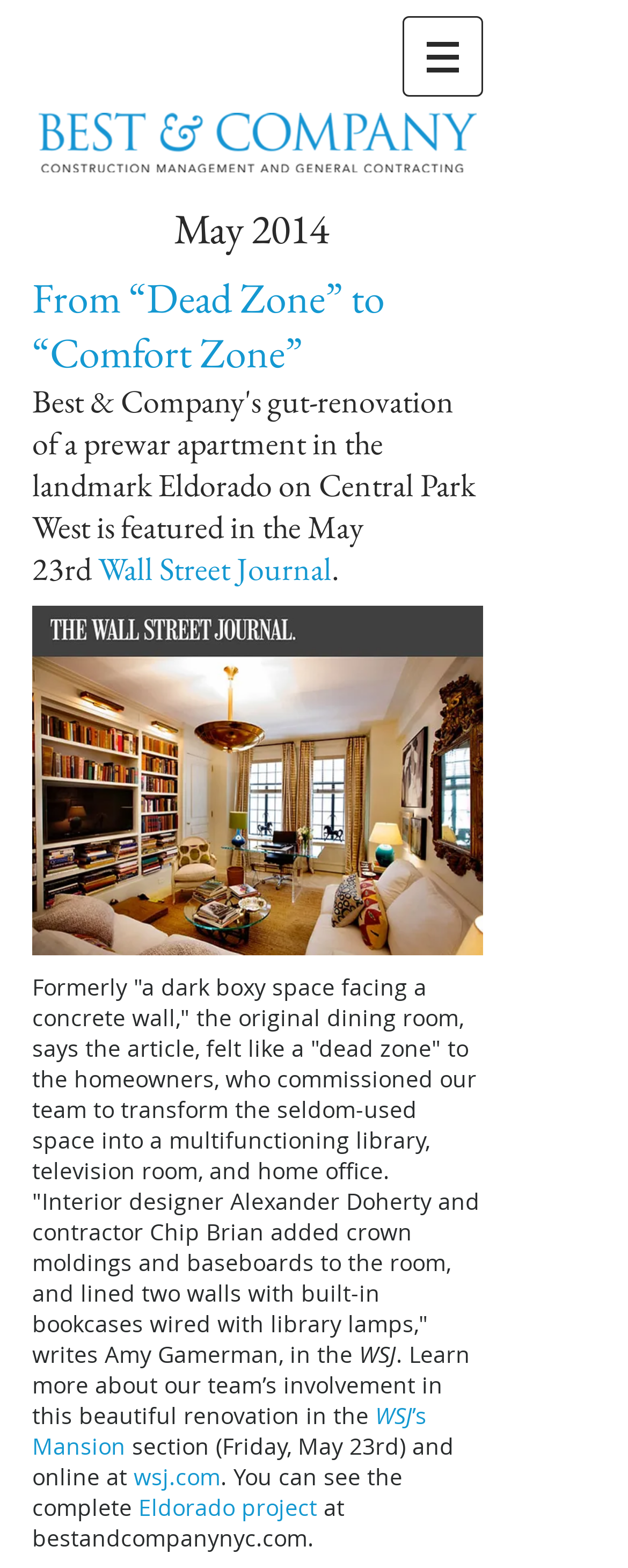Answer the question in one word or a short phrase:
What is the date of the Wall Street Journal article?

May 23rd